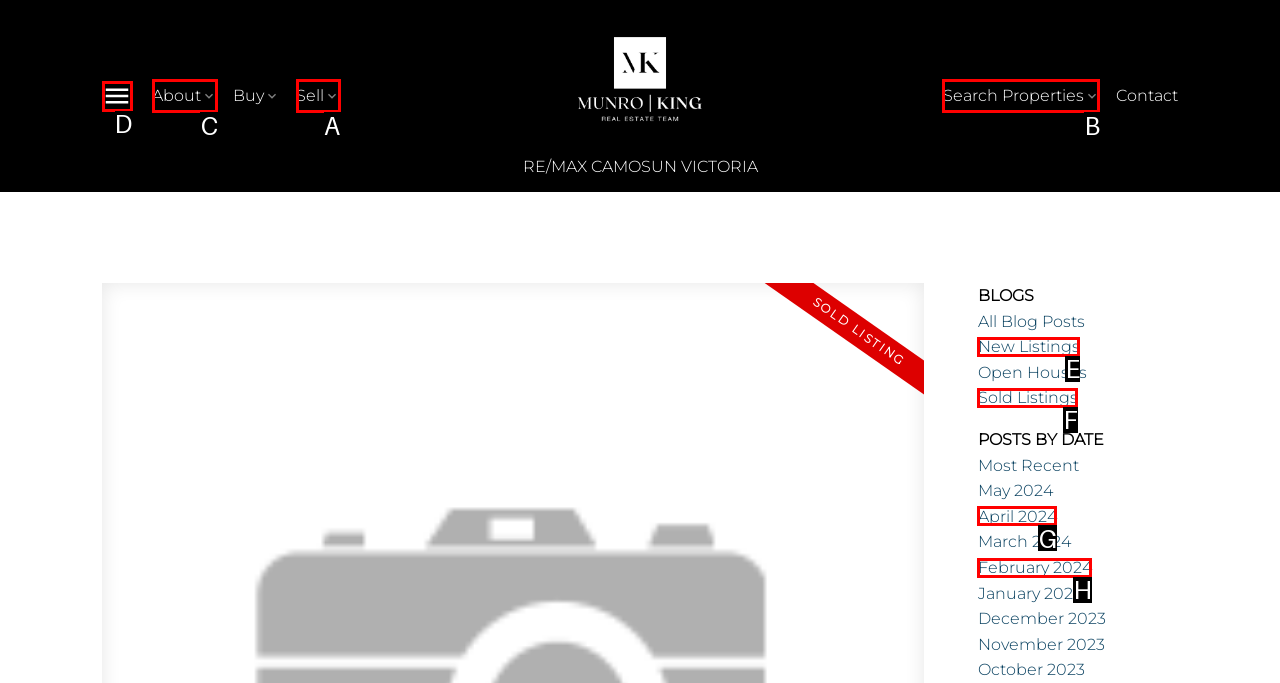Select the appropriate HTML element to click for the following task: Click the 'About' menu item
Answer with the letter of the selected option from the given choices directly.

C